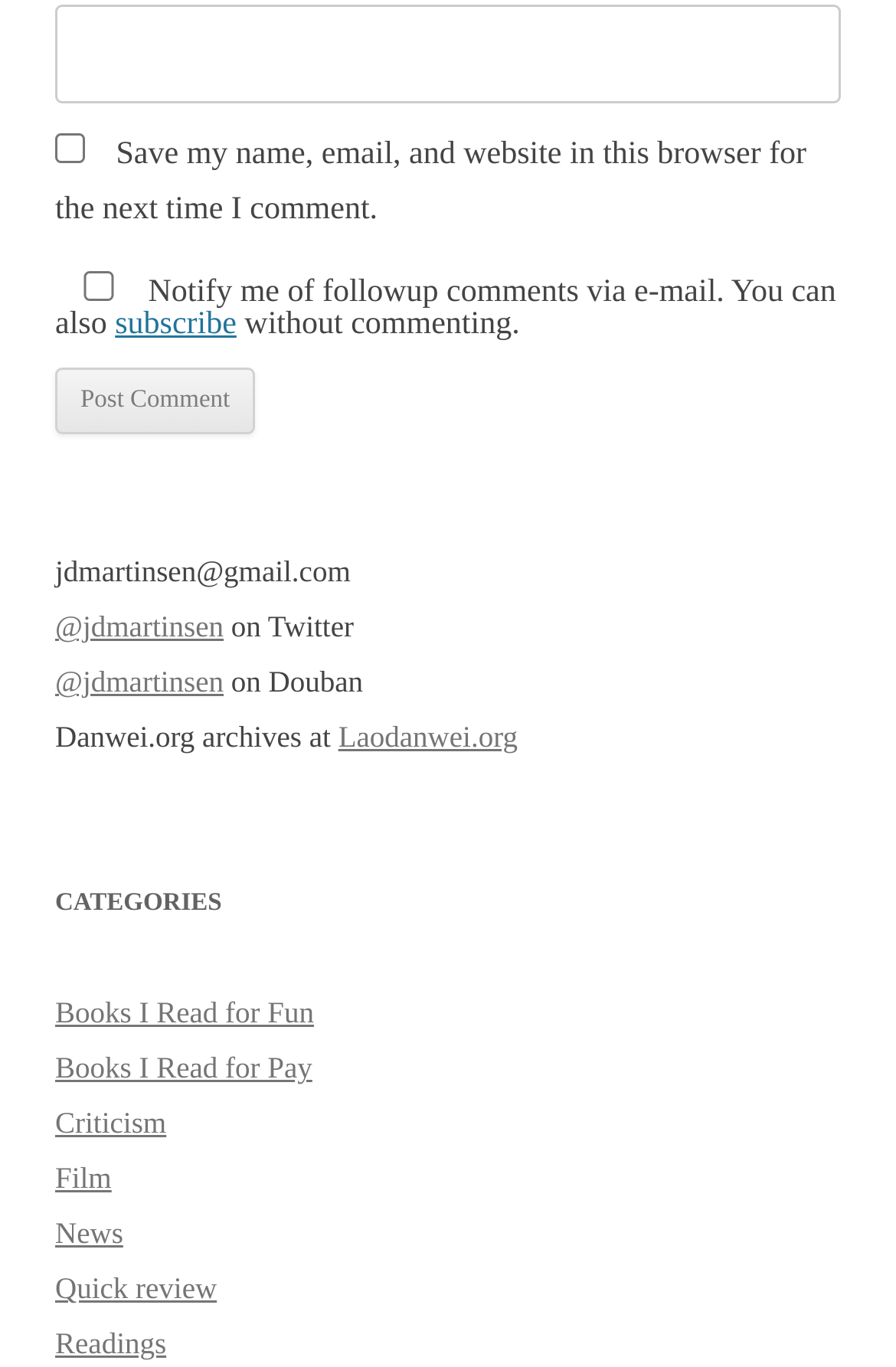How many links are there in the categories section?
Based on the image, give a one-word or short phrase answer.

8